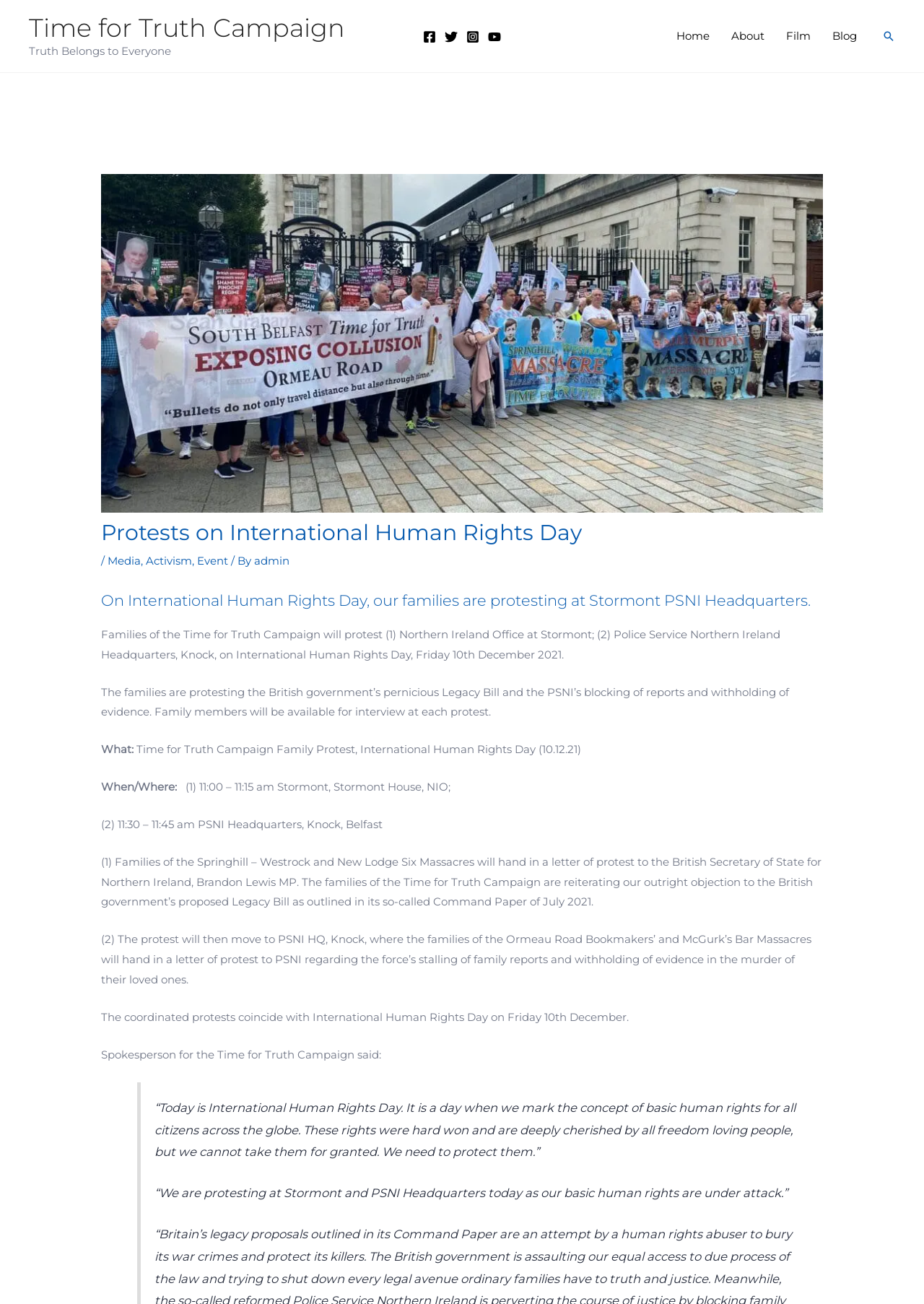Please identify the bounding box coordinates of the element I should click to complete this instruction: 'Go to the Home page'. The coordinates should be given as four float numbers between 0 and 1, like this: [left, top, right, bottom].

[0.72, 0.008, 0.78, 0.047]